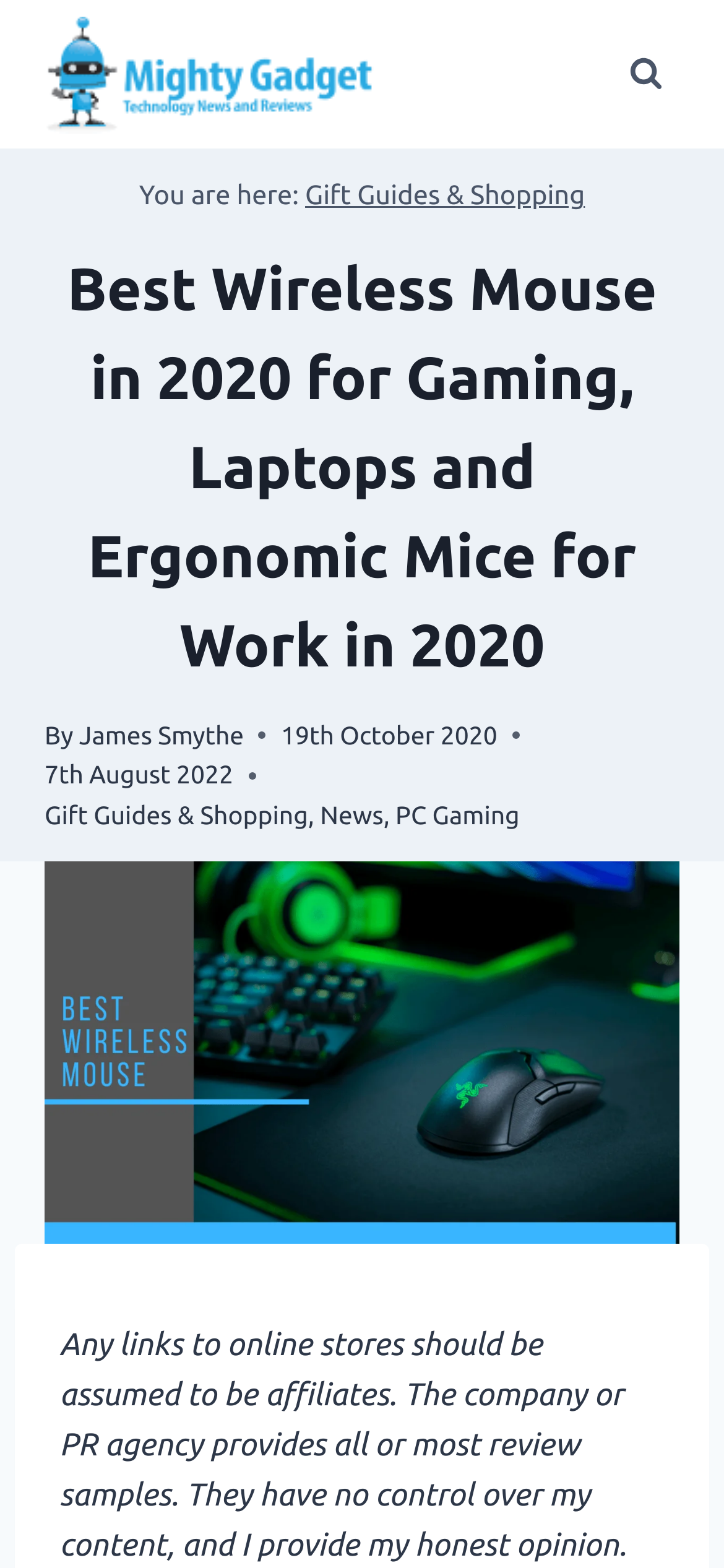Use a single word or phrase to answer the question: What type of content is the article about?

Wireless Mouse